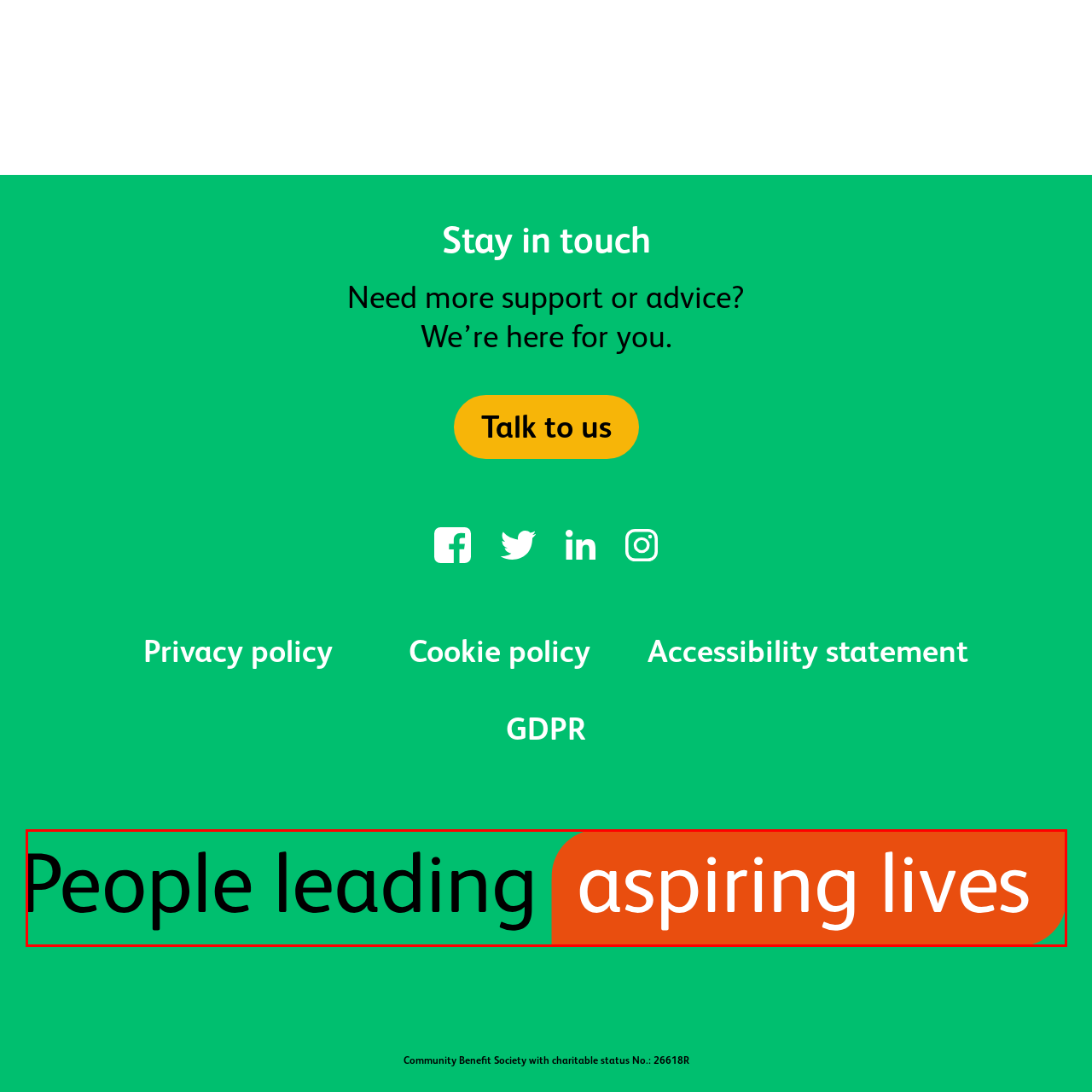Observe the area inside the red box, What is the main theme conveyed by the tagline? Respond with a single word or phrase.

Inspiration and purpose